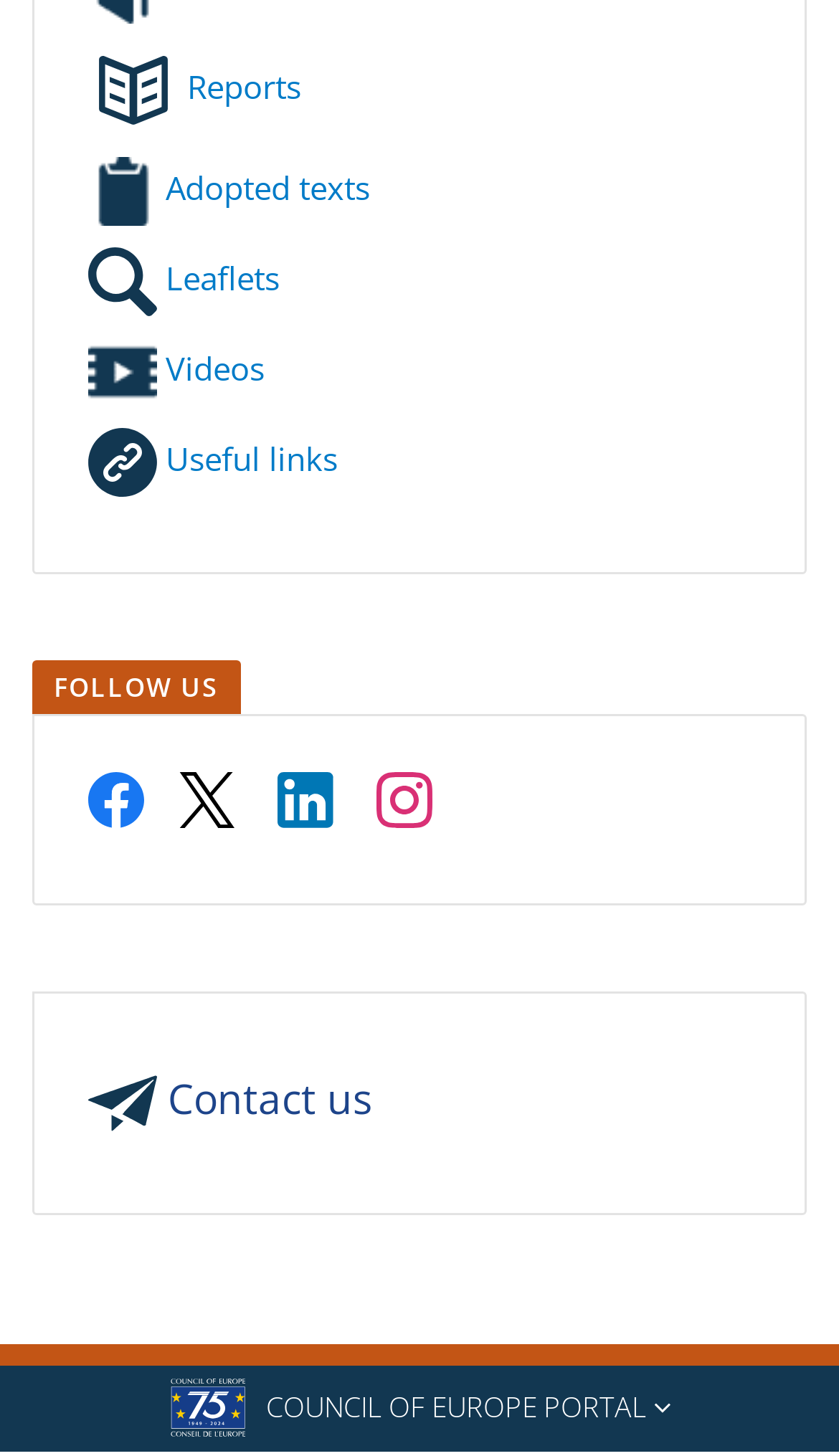Using the format (top-left x, top-left y, bottom-right x, bottom-right y), provide the bounding box coordinates for the described UI element. All values should be floating point numbers between 0 and 1: Council of Europe Portal

[0.0, 0.937, 1.0, 0.996]